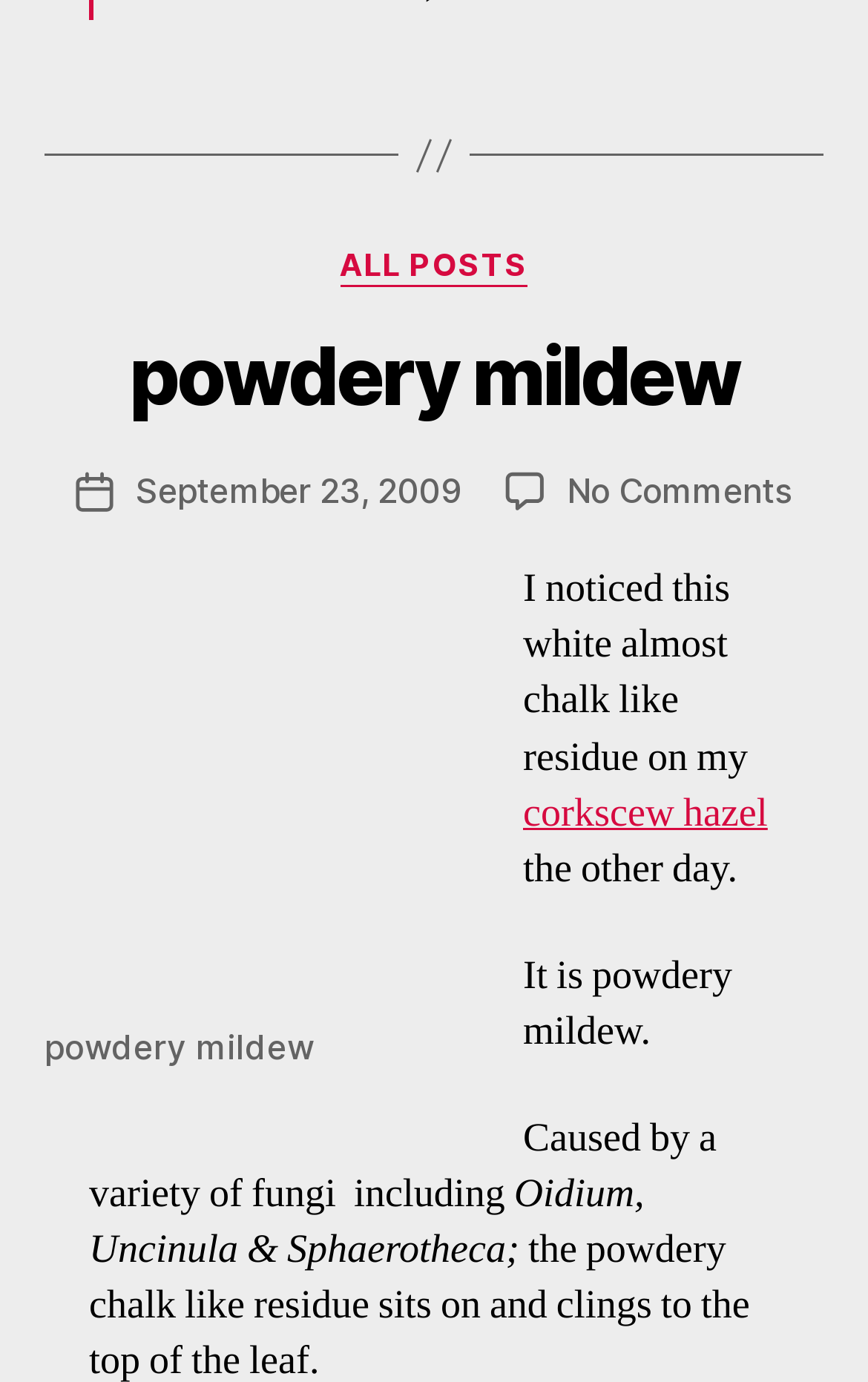Identify the bounding box coordinates for the element that needs to be clicked to fulfill this instruction: "read the post by 'Peter Donegan'". Provide the coordinates in the format of four float numbers between 0 and 1: [left, top, right, bottom].

[0.565, 0.159, 0.59, 0.588]